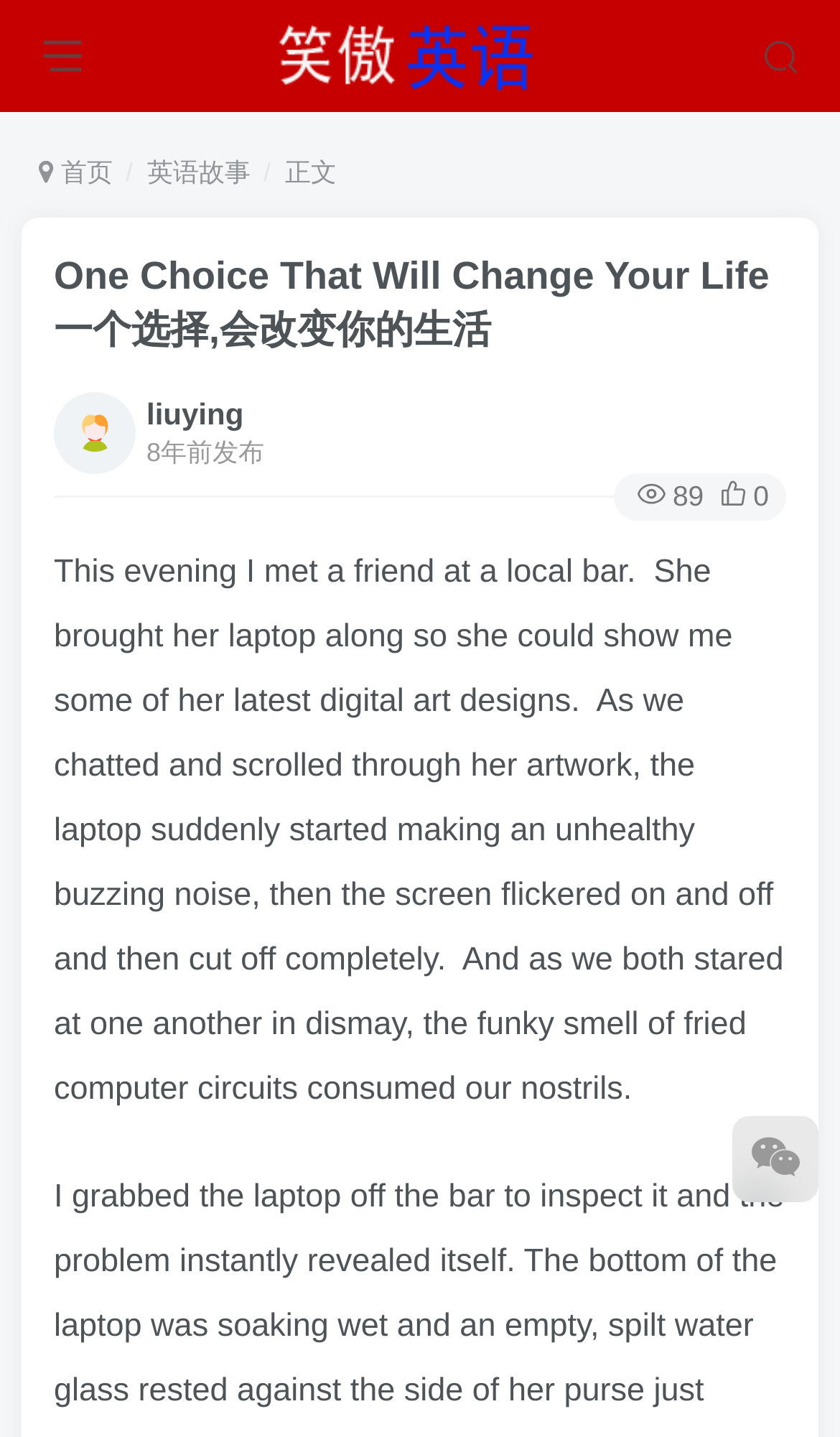Please determine the bounding box coordinates for the UI element described here. Use the format (top-left x, top-left y, bottom-right x, bottom-right y) with values bounded between 0 and 1: liuying

[0.174, 0.275, 0.29, 0.299]